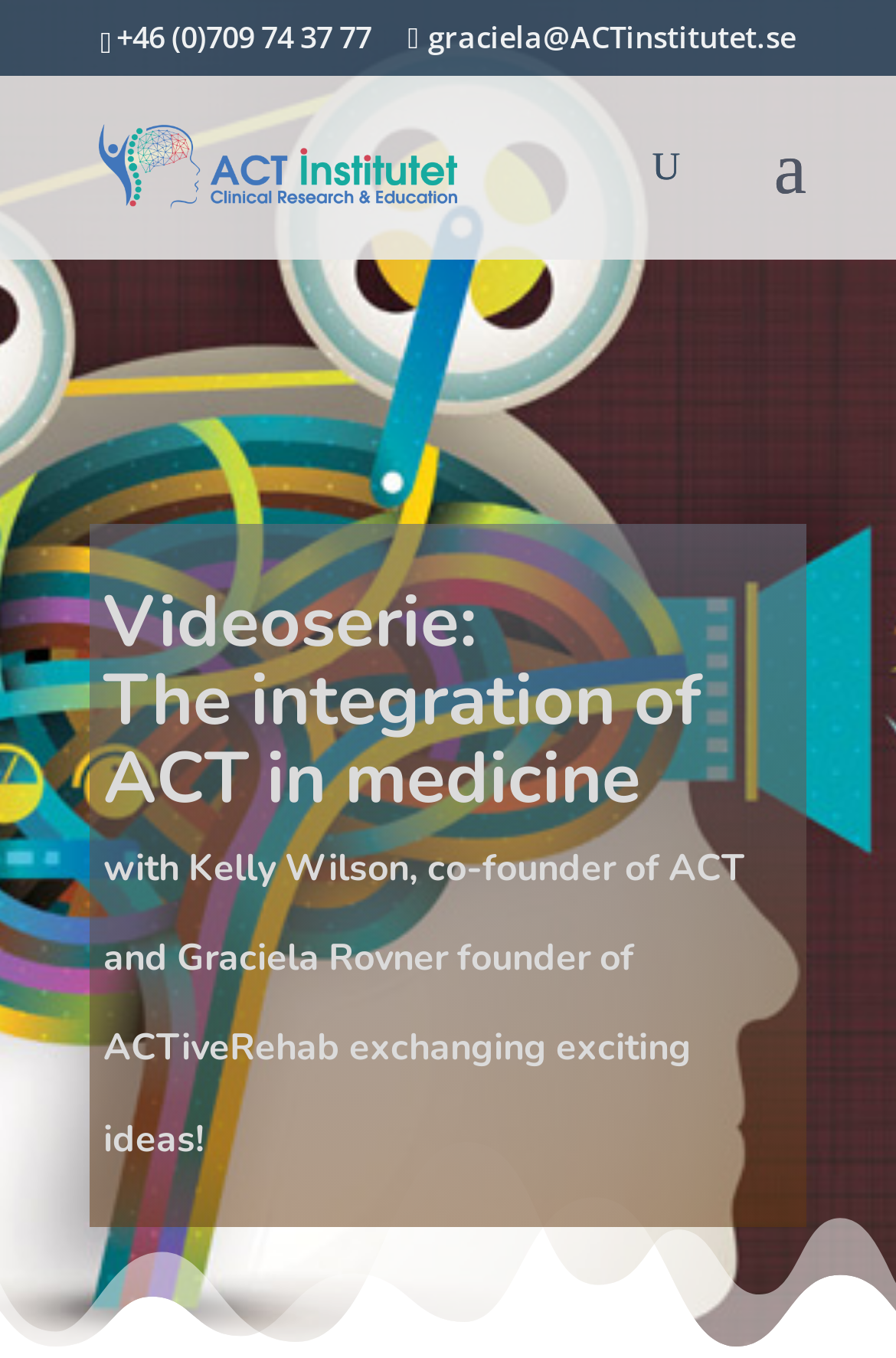Carefully observe the image and respond to the question with a detailed answer:
What is the phone number of ACT Institutet Sweden?

I found the phone number by looking at the top section of the webpage, where the contact information is usually displayed. The phone number is written in a static text element with the bounding box coordinates [0.129, 0.011, 0.414, 0.042].